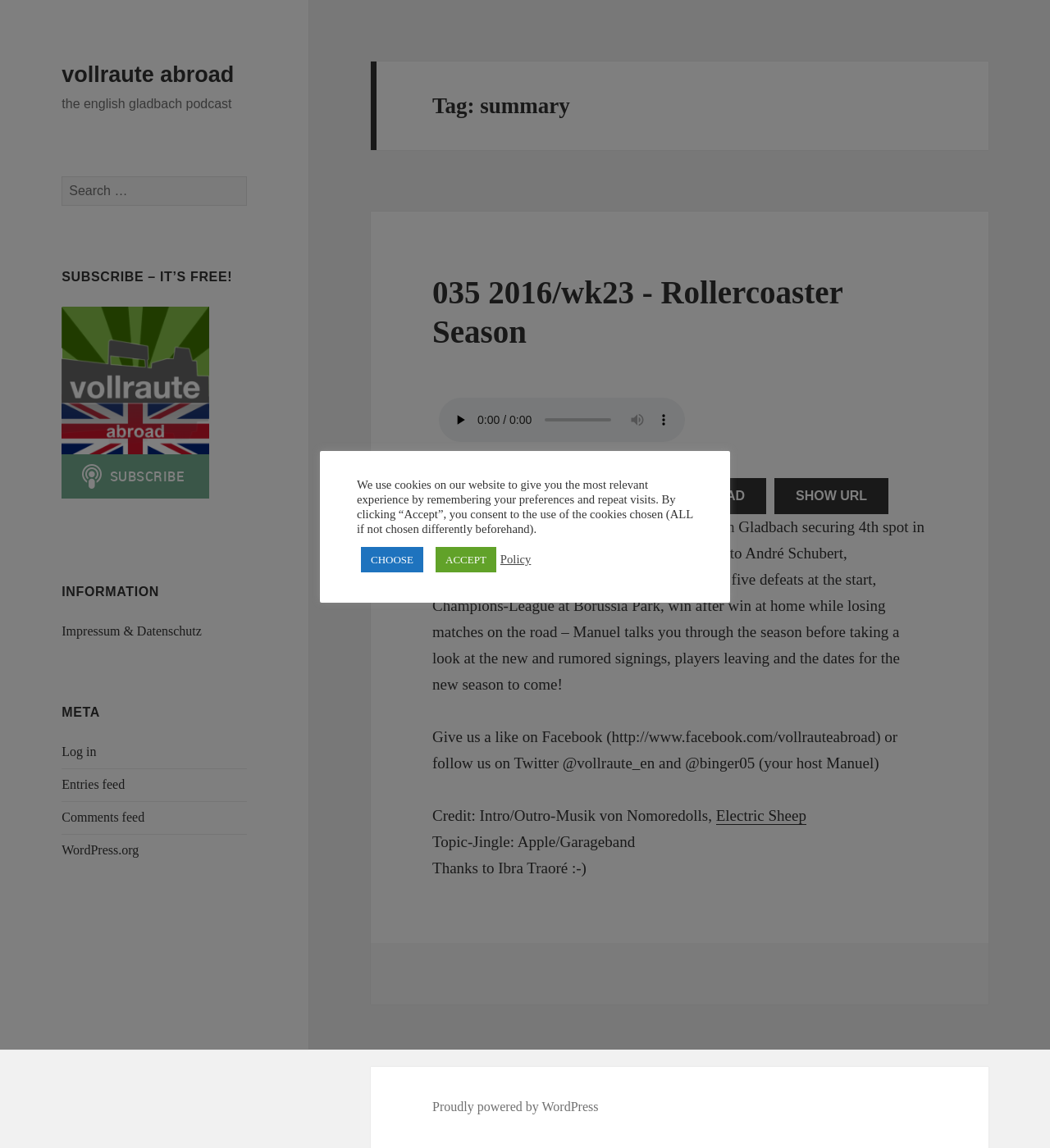Elaborate on the different components and information displayed on the webpage.

The webpage is a podcast website, specifically the "Vollraute Abroad" English Gladbach podcast. At the top, there is a link to the podcast's title, "Vollraute Abroad", and a static text stating "The English Gladbach Podcast". Below this, there is a search bar with a search button and a label "Search for:". 

On the left side, there are several headings and links, including "SUBSCRIBE – IT’S FREE!", "INFORMATION", "META", and links to "Impressum & Datenschutz", "Log in", "Entries feed", "Comments feed", and "WordPress.org". 

The main content of the webpage is an article with a heading "Tag: summary" and a subheading "035 2016/wk23 - Rollercoaster Season". Below this, there is an iframe for a podcast player, and a combobox with buttons for "DOWNLOAD" and "SHOW URL". 

The article's content is a summary of a podcast episode, discussing the Bundesliga season, the team's performance, and upcoming events. There are also credits and acknowledgments for the podcast's music and contributors. 

At the bottom of the webpage, there is a footer with a link to WordPress, and a cookie policy notification with buttons to "CHOOSE" and "ACCEPT" cookies, as well as a link to the policy.